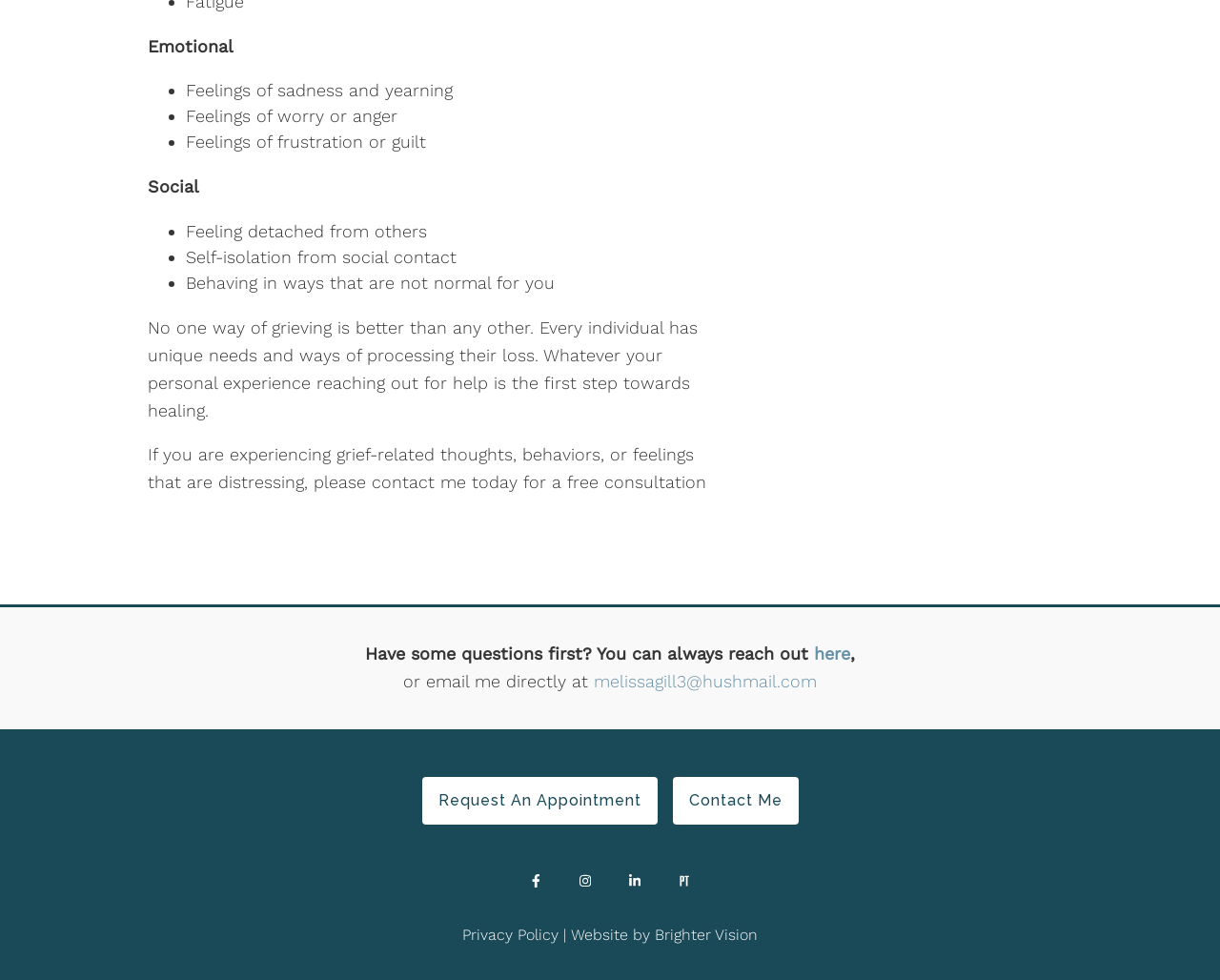What is the website's privacy policy?
Respond with a short answer, either a single word or a phrase, based on the image.

Available